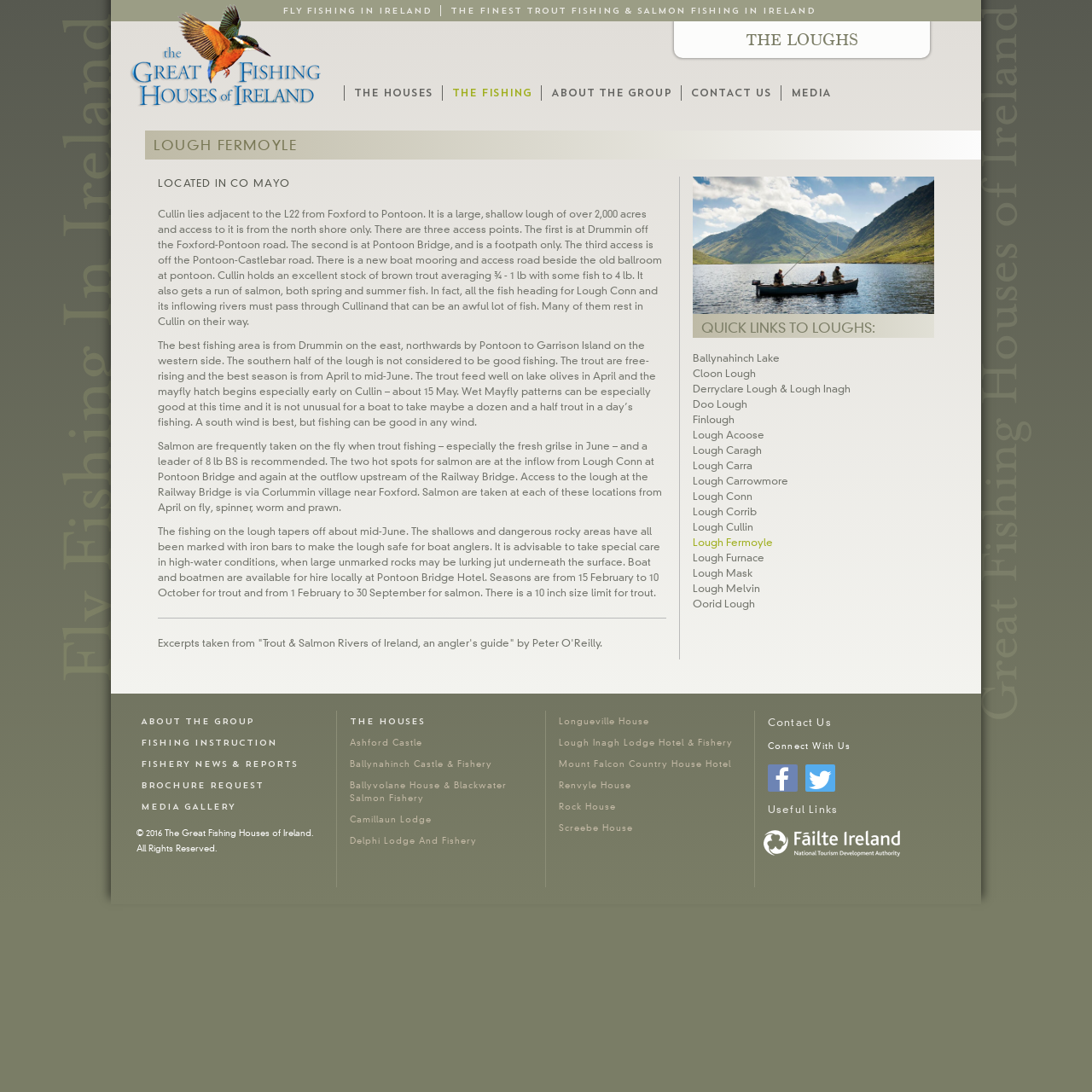Please look at the image and answer the question with a detailed explanation: What is the name of the book from which the excerpts are taken?

I found the answer by reading the text at the bottom of the page which mentions that the excerpts are taken from 'Trout & Salmon Rivers of Ireland, an angler's guide' by Peter O'Reilly.